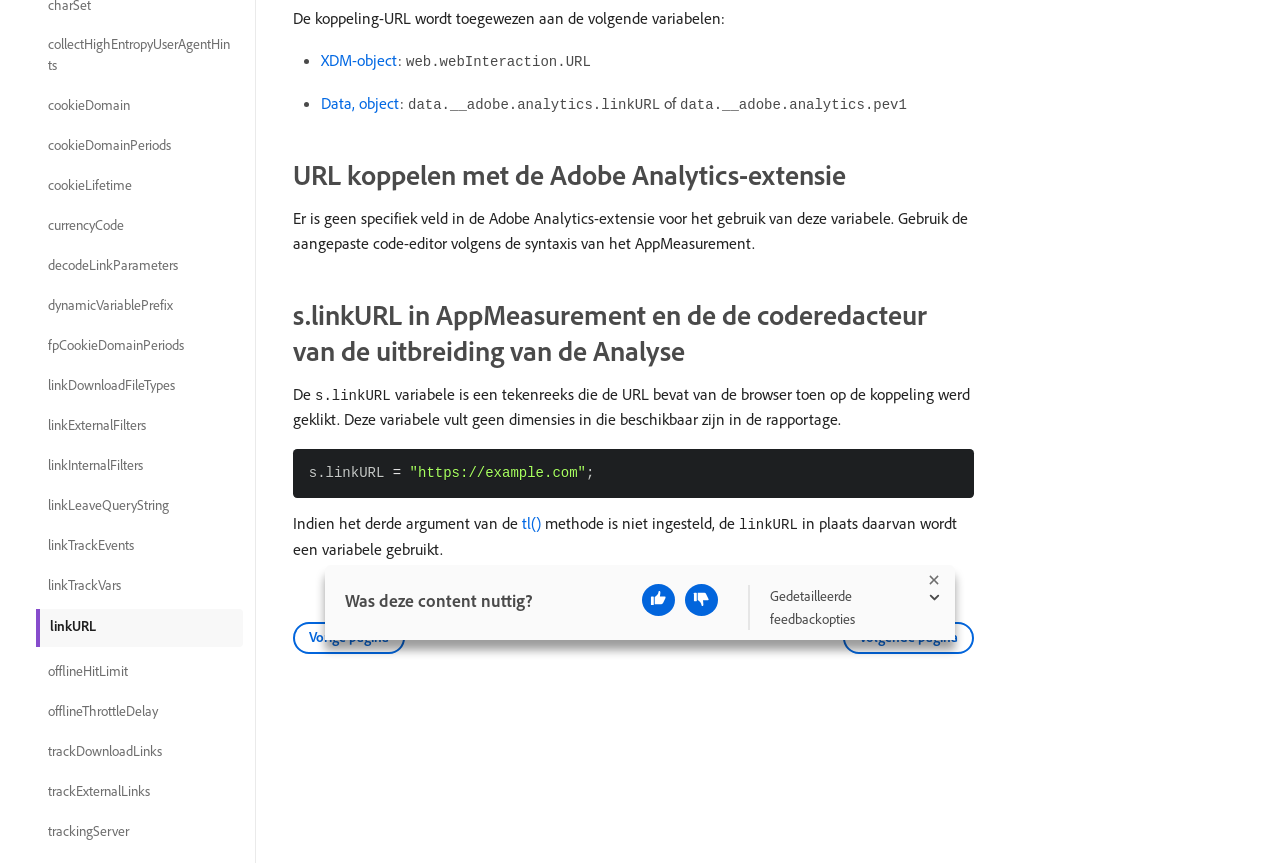Using the element description: "Vorige pagina", determine the bounding box coordinates for the specified UI element. The coordinates should be four float numbers between 0 and 1, [left, top, right, bottom].

[0.229, 0.721, 0.316, 0.758]